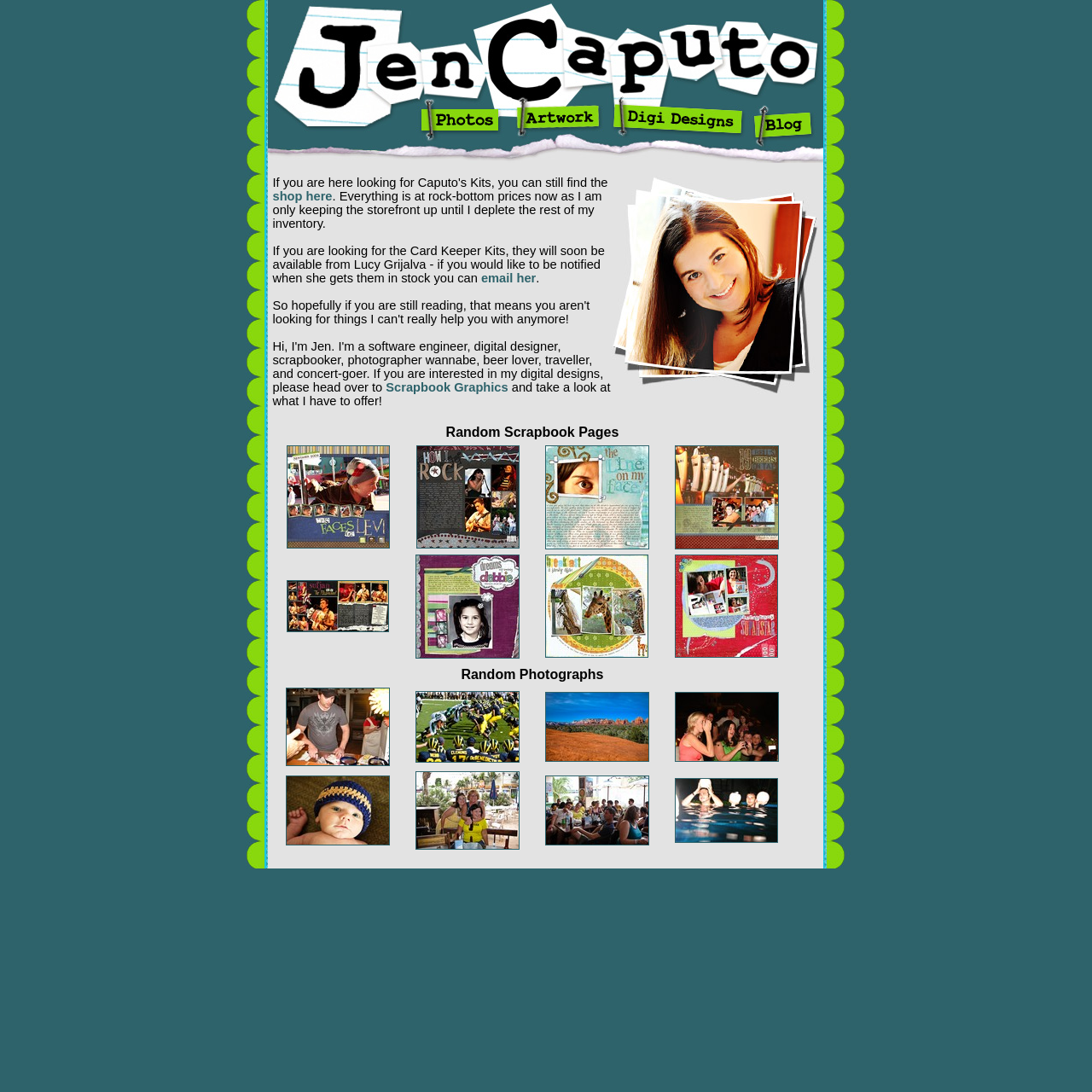Use a single word or phrase to answer the following:
How many random scrapbook pages are there?

4